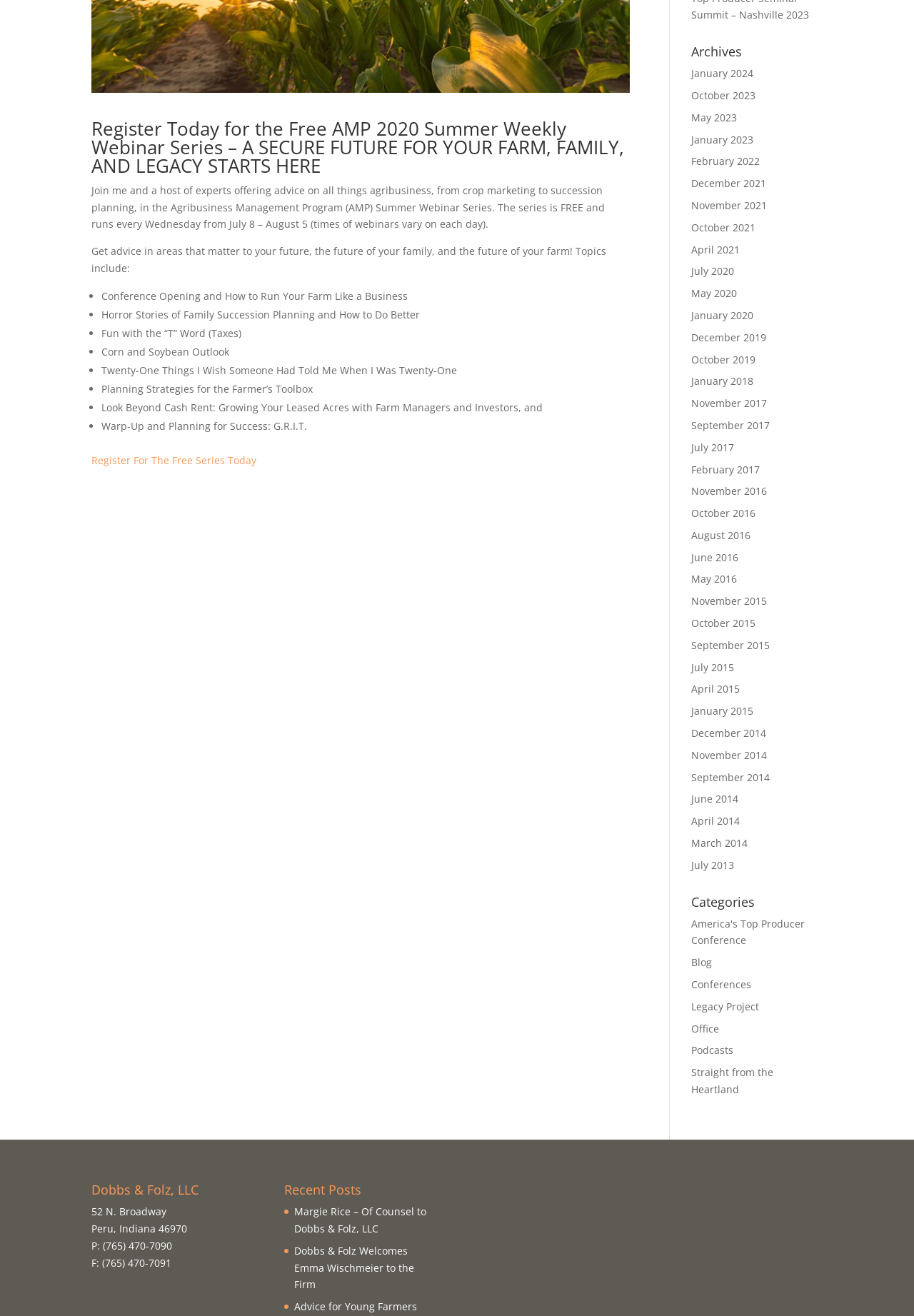From the screenshot, find the bounding box of the UI element matching this description: "Office". Supply the bounding box coordinates in the form [left, top, right, bottom], each a float between 0 and 1.

[0.756, 0.776, 0.787, 0.787]